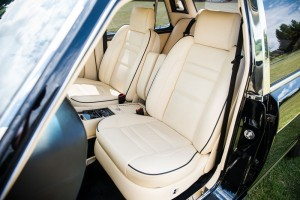Is the rear seating area spacious?
Please provide a full and detailed response to the question.

The caption describes the layout as 'spacious', indicating that there is ample legroom, which suggests a comfortable and accommodating environment for passengers.